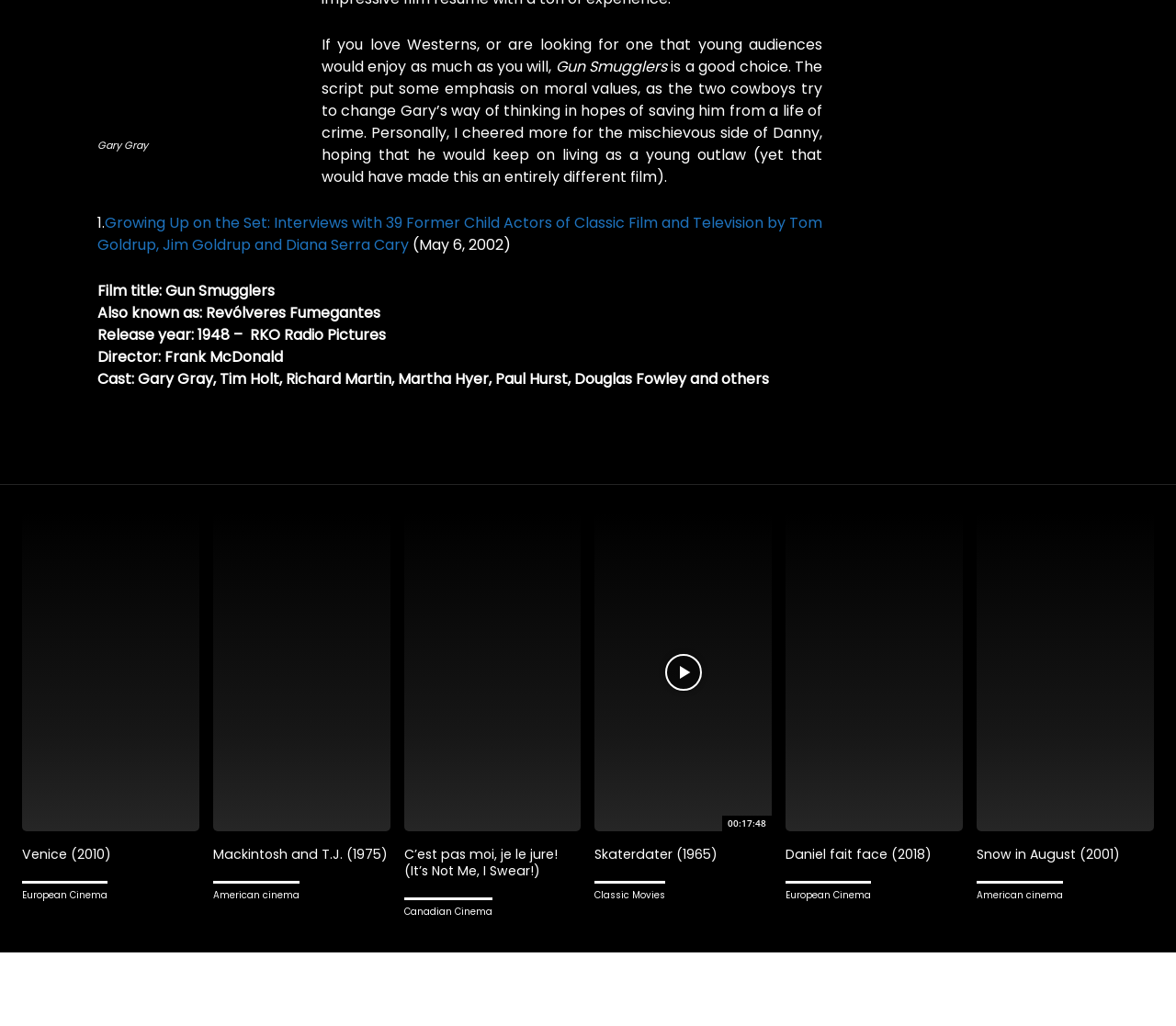Find and specify the bounding box coordinates that correspond to the clickable region for the instruction: "Click on the link 'Growing Up on the Set: Interviews with 39 Former Child Actors of Classic Film and Television by Tom Goldrup, Jim Goldrup and Diana Serra Cary'".

[0.083, 0.207, 0.699, 0.249]